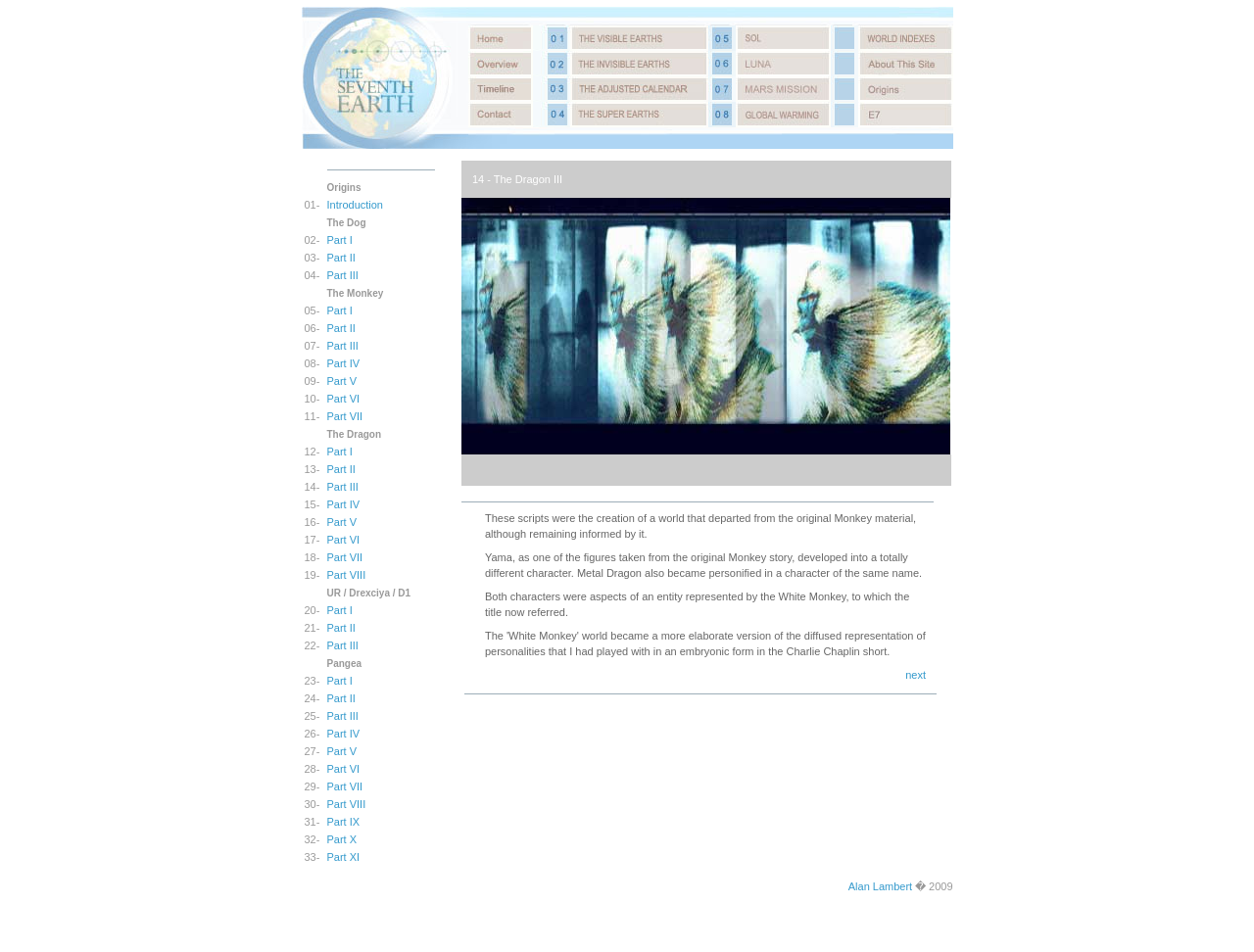Identify the bounding box coordinates of the clickable section necessary to follow the following instruction: "click the link in the middle". The coordinates should be presented as four float numbers from 0 to 1, i.e., [left, top, right, bottom].

[0.454, 0.043, 0.564, 0.056]